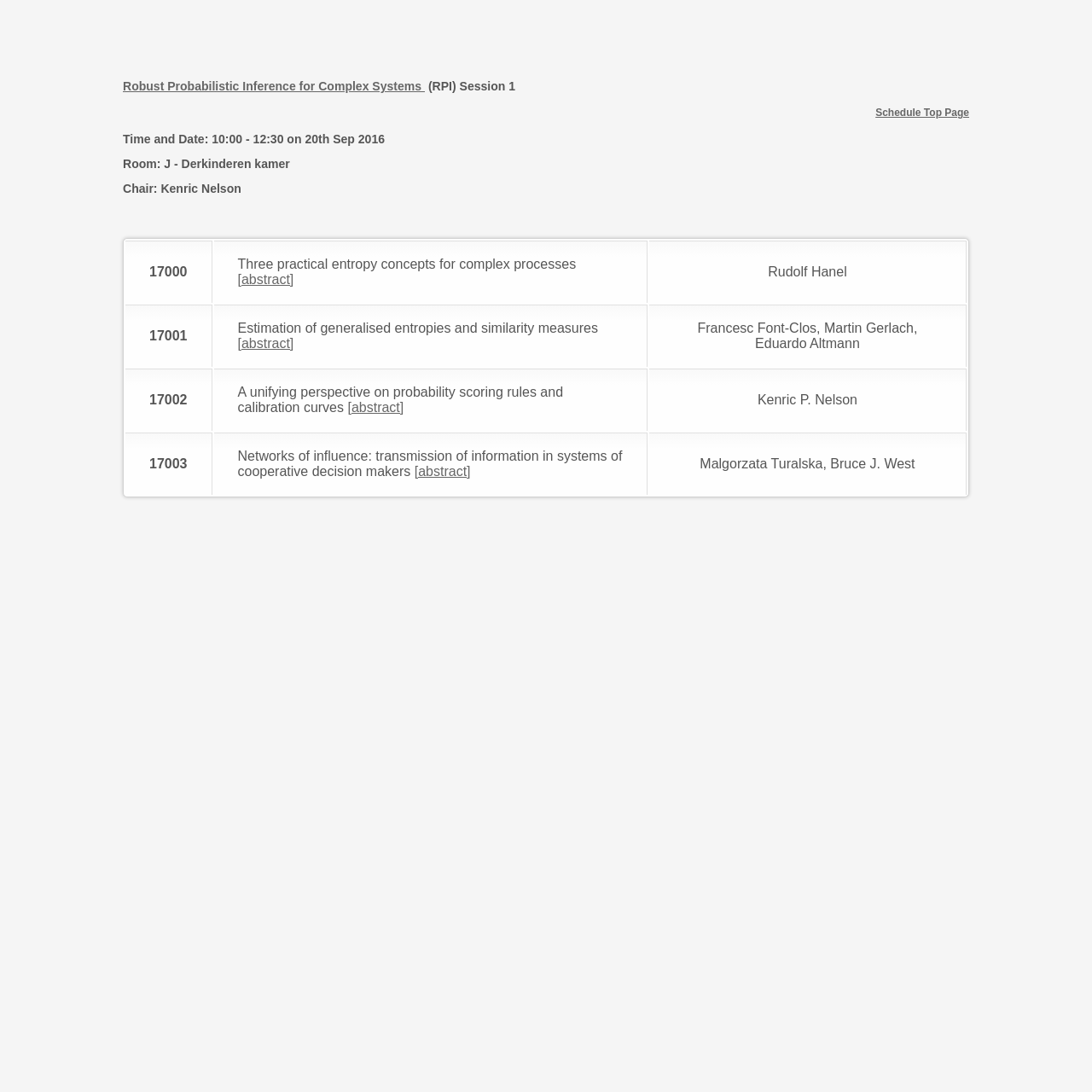Who is the chair of the session?
Please answer the question as detailed as possible.

The chair of the session can be found in the third heading element, which is 'Chair: Kenric Nelson'.